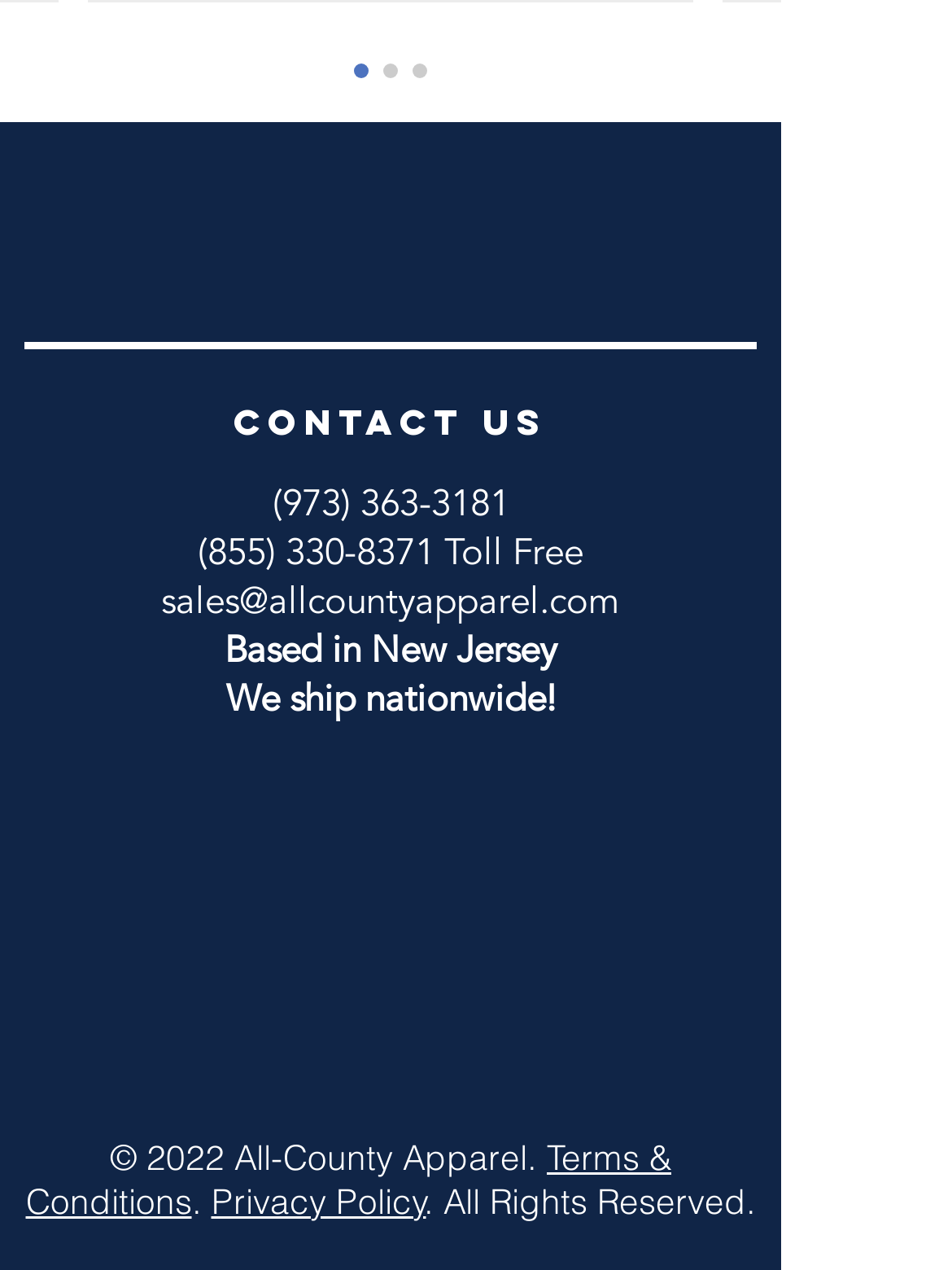Locate the bounding box coordinates of the element that should be clicked to execute the following instruction: "Switch to Replies tab".

None